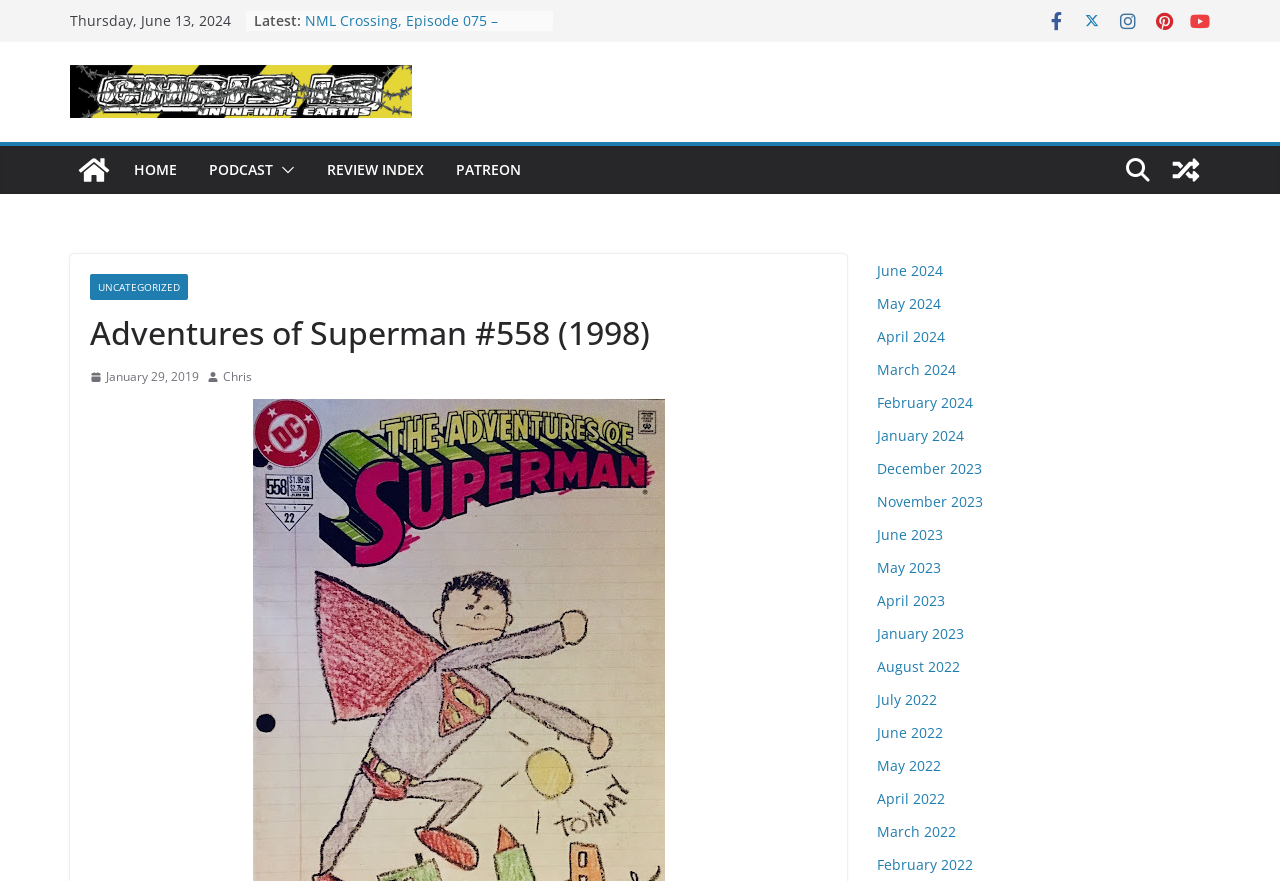Specify the bounding box coordinates for the region that must be clicked to perform the given instruction: "Listen to PODCAST".

[0.163, 0.177, 0.213, 0.209]